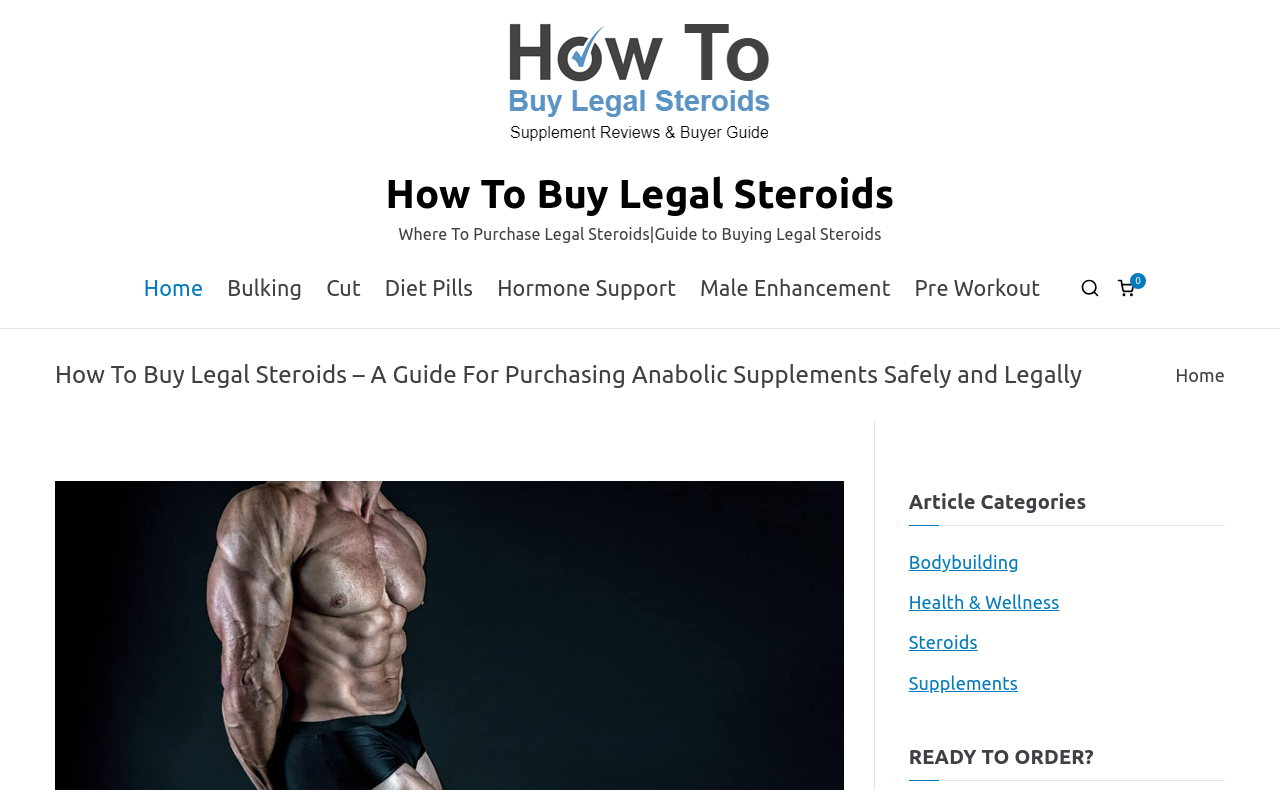Specify the bounding box coordinates of the element's region that should be clicked to achieve the following instruction: "Read the 'How To Buy Legal Steroids – A Guide For Purchasing Anabolic Supplements Safely and Legally' article". The bounding box coordinates consist of four float numbers between 0 and 1, in the format [left, top, right, bottom].

[0.043, 0.455, 0.845, 0.494]